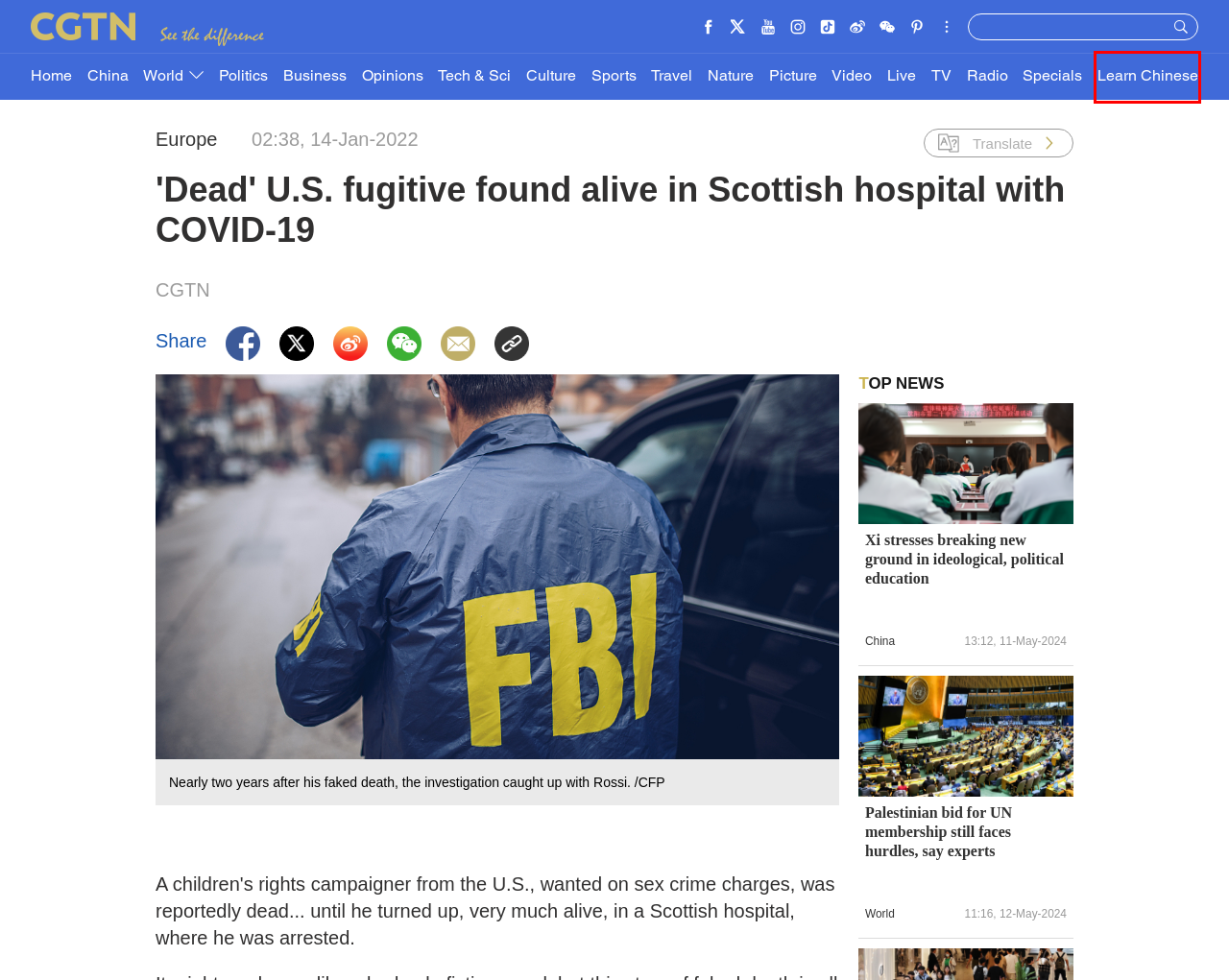Analyze the screenshot of a webpage with a red bounding box and select the webpage description that most accurately describes the new page resulting from clicking the element inside the red box. Here are the candidates:
A. Chinese Master
B. Tech, Science, Space, Health & Environment News | CGTN
C. Live - Witness, Report and Share in Real Time | CGTN
D. Sports | CGTN
E. Pictures | CGTN
F. World - Latest News, Videos, Analysis & Feature Stories | CGTN
G. Latest Economic News & Business Analysis | CGTN
H. 分享到微博-微博-随时随地分享身边的新鲜事儿

A